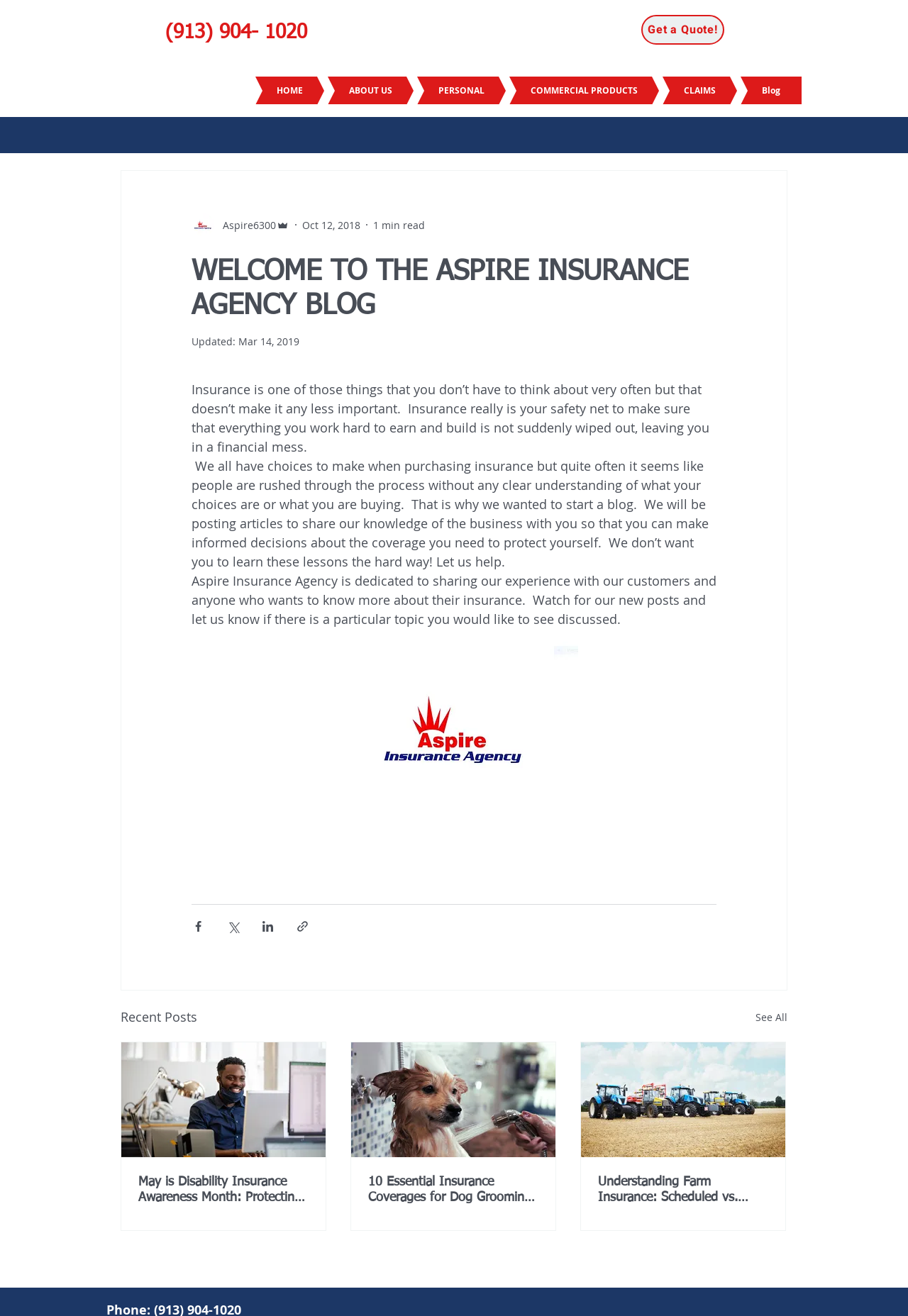Could you find the bounding box coordinates of the clickable area to complete this instruction: "View recent posts"?

[0.133, 0.765, 0.217, 0.781]